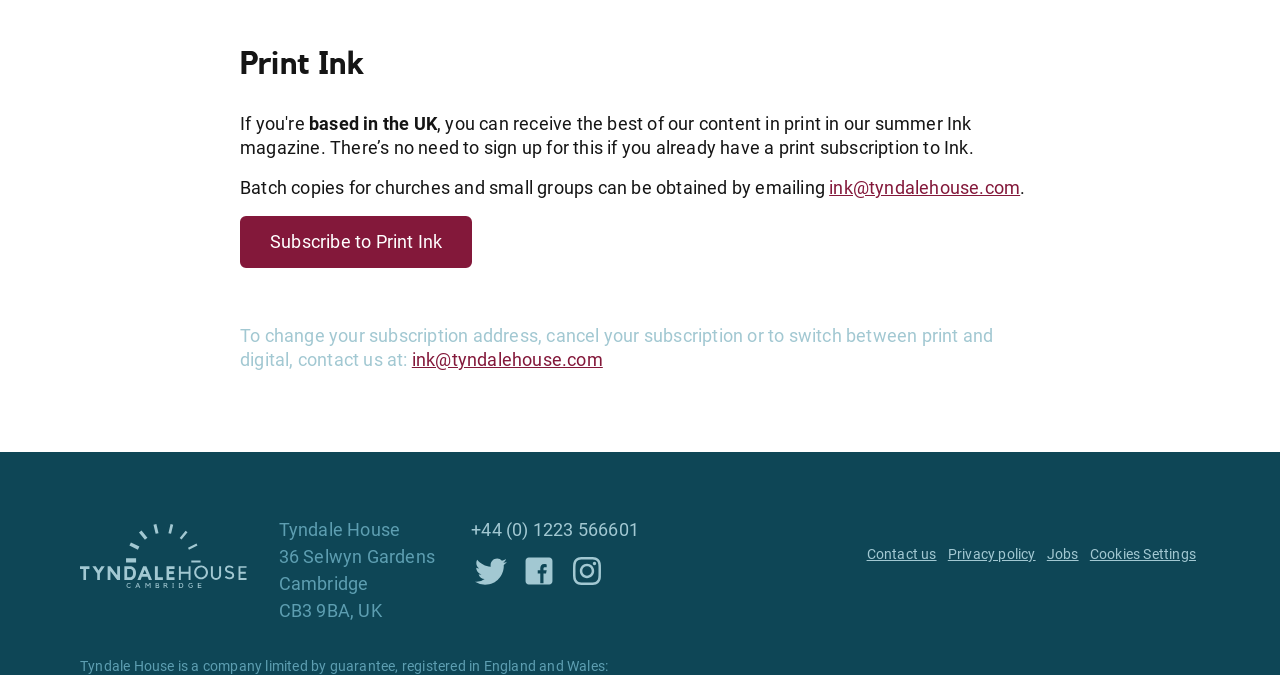Kindly determine the bounding box coordinates of the area that needs to be clicked to fulfill this instruction: "Subscribe to Print Ink".

[0.187, 0.342, 0.369, 0.373]